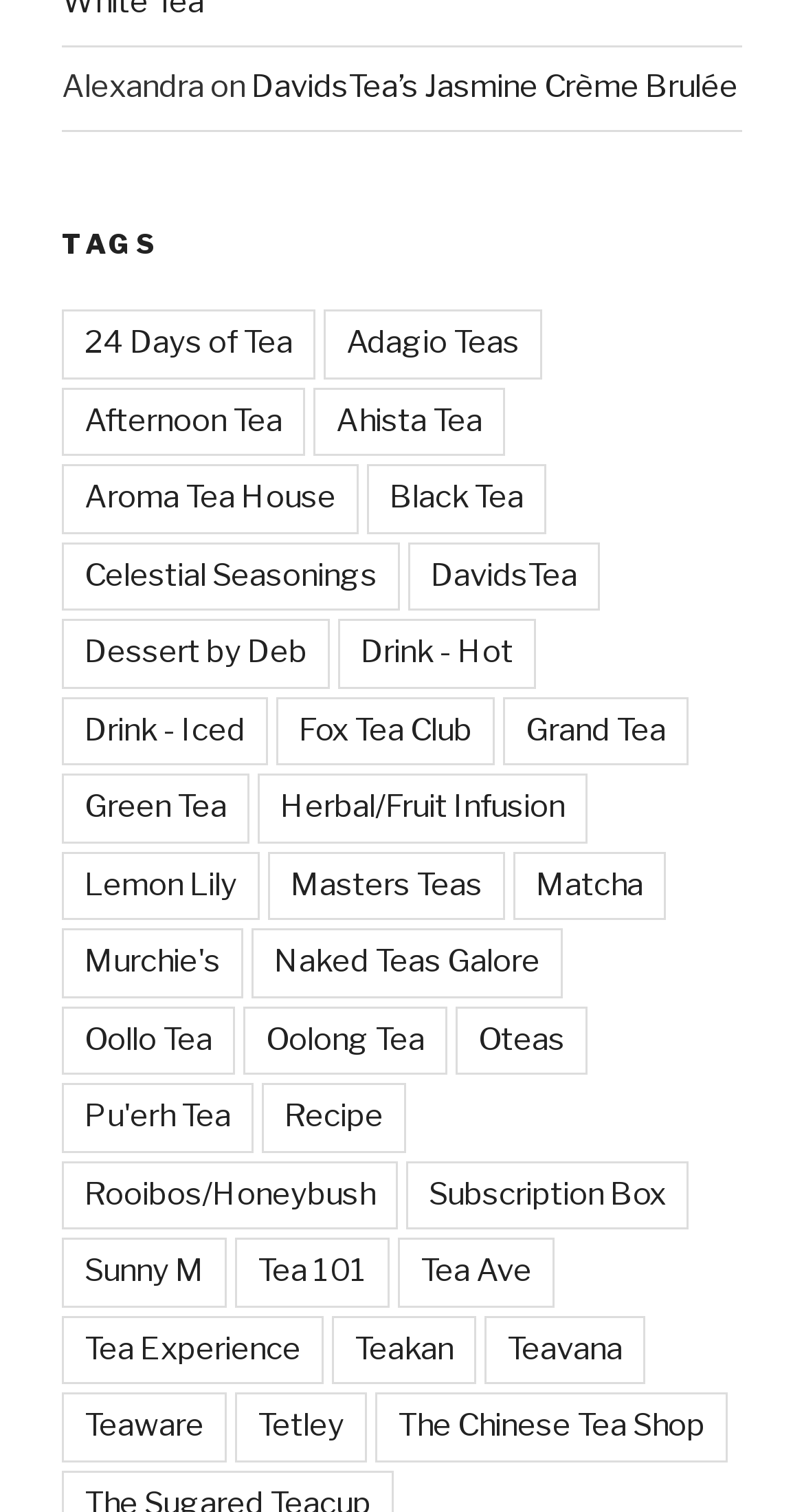Given the element description Fox Tea Club, identify the bounding box coordinates for the UI element on the webpage screenshot. The format should be (top-left x, top-left y, bottom-right x, bottom-right y), with values between 0 and 1.

[0.344, 0.439, 0.615, 0.485]